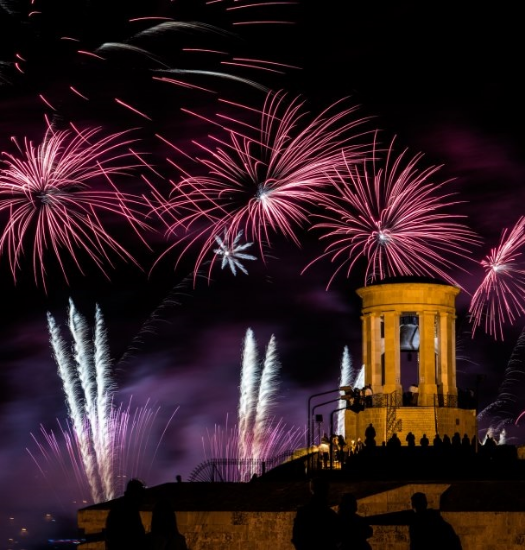Illustrate the scene in the image with a detailed description.

The image captures the stunning display of fireworks lighting up the night sky over Malta, celebrating its rich tradition of pyrotechnics. In the foreground, a historical structure stands illuminated, highlighting the festive atmosphere. Bursts of colorful fireworks explode in various shapes and hues, particularly vibrant pinks and whites, creating a spectacular backdrop against the dark sky. This visual feast symbolizes the celebration of the annual Malta International Fireworks Festival, a cherished event that reflects the island's cultural heritage and communal joy. The image encapsulates the essence of Maltese tradition, where fireworks are not just a form of entertainment, but a significant part of local celebrations, signifying joy and festivity across the island.